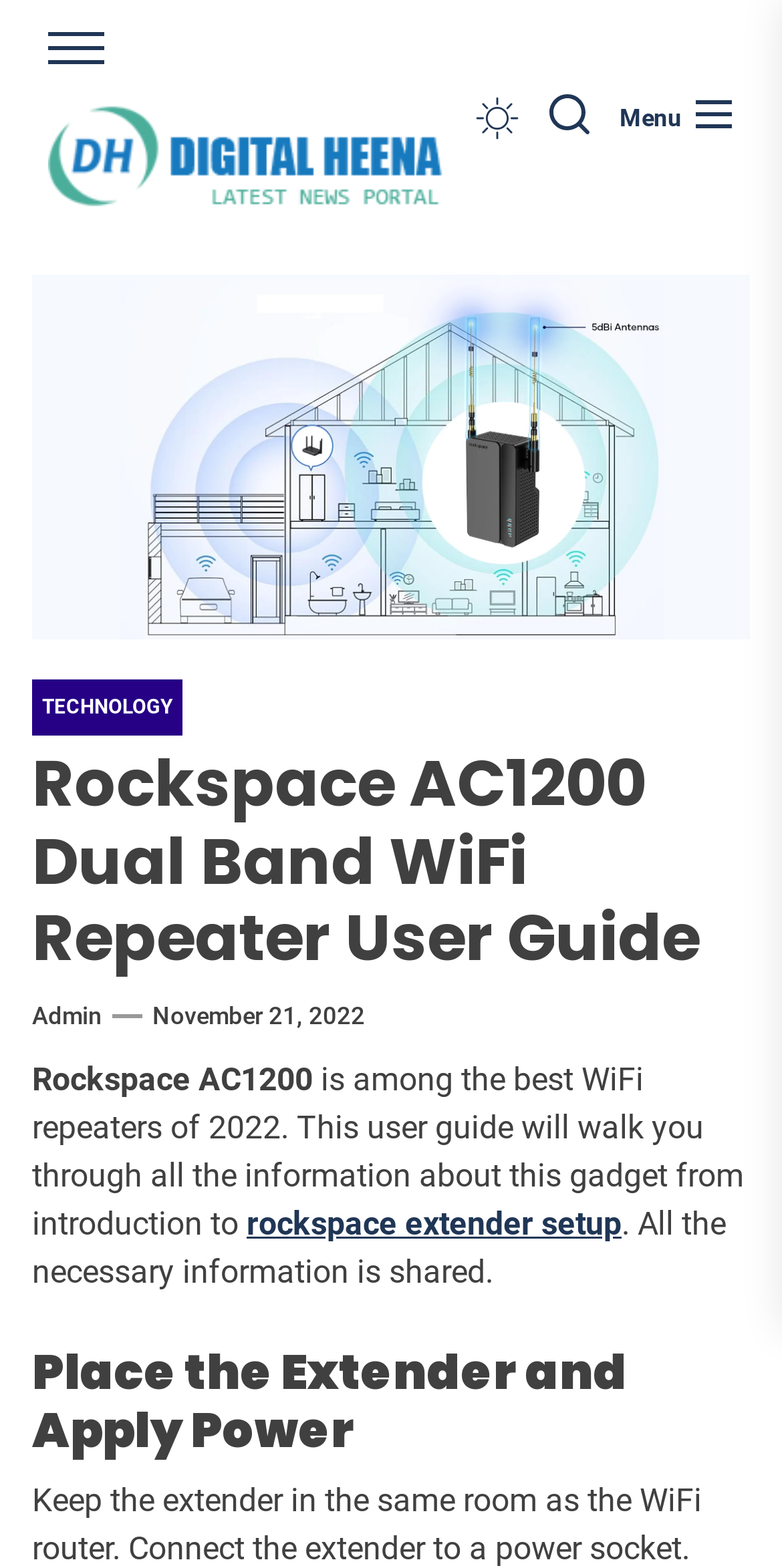Respond to the question with just a single word or phrase: 
What is the date of the latest update?

November 21, 2022